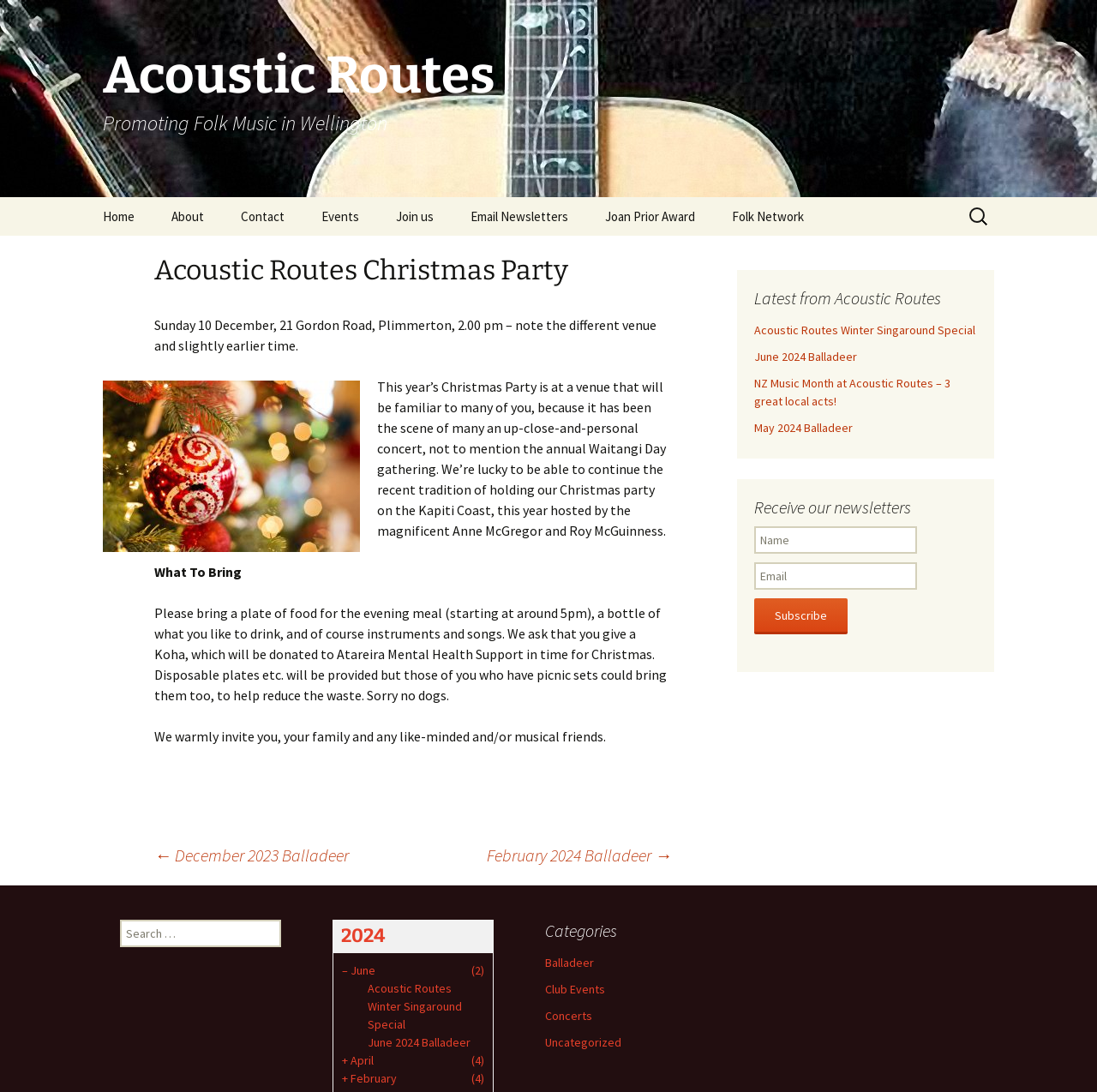Kindly determine the bounding box coordinates of the area that needs to be clicked to fulfill this instruction: "View the latest news from Acoustic Routes".

[0.688, 0.263, 0.891, 0.283]